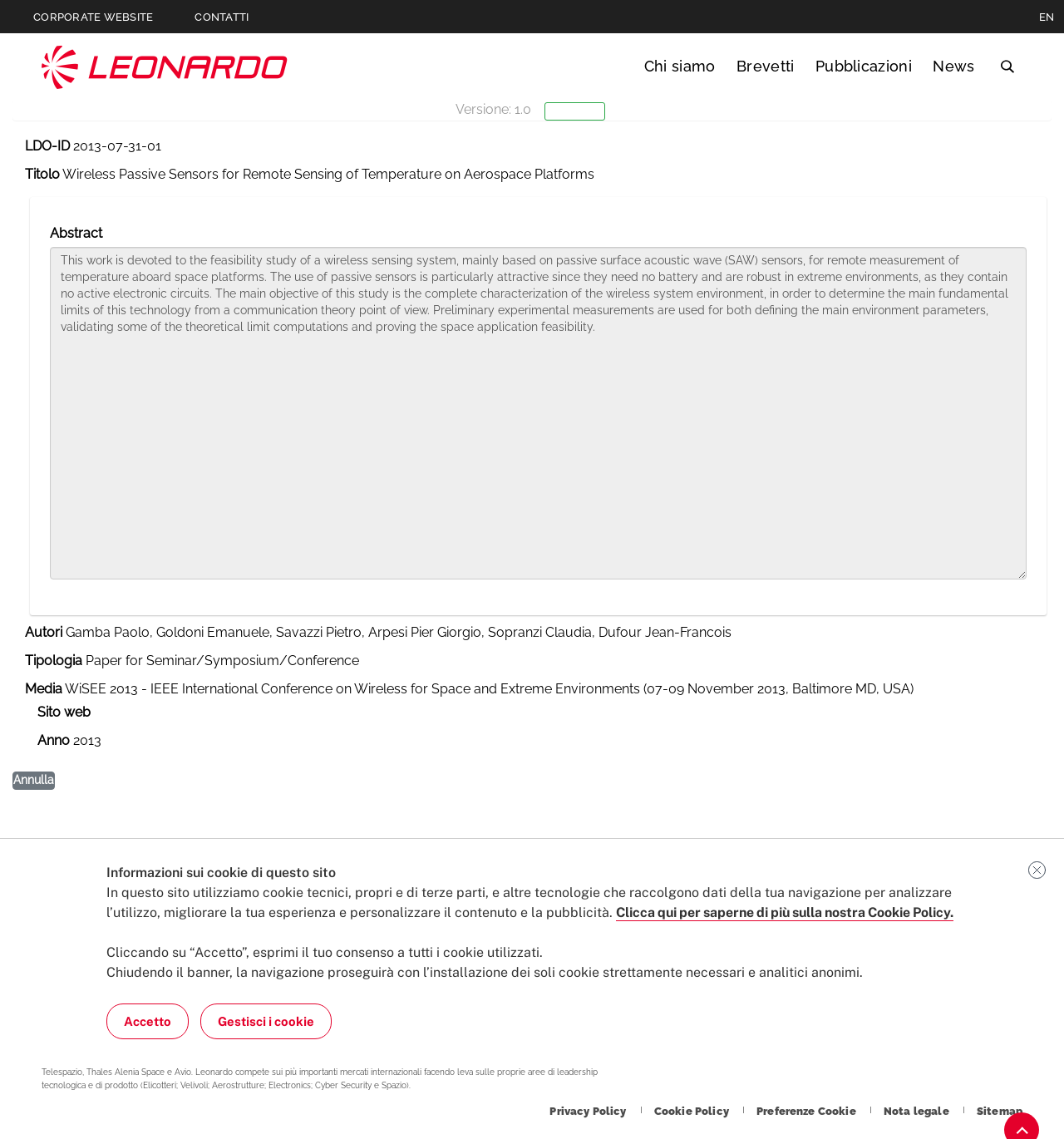Specify the bounding box coordinates of the element's region that should be clicked to achieve the following instruction: "Go to News page". The bounding box coordinates consist of four float numbers between 0 and 1, in the format [left, top, right, bottom].

[0.873, 0.048, 0.92, 0.069]